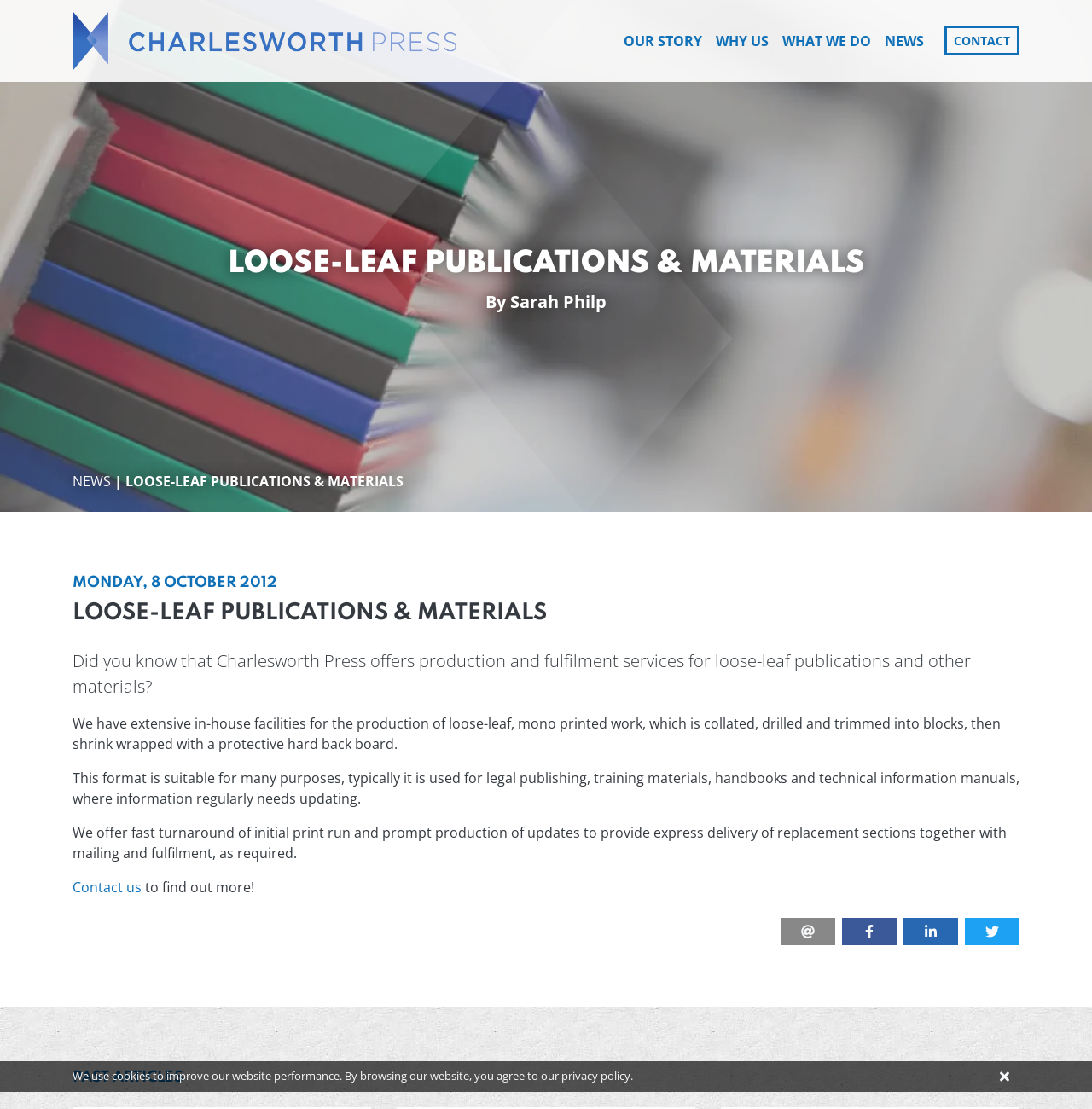What is the typical use of loose-leaf publications?
Based on the screenshot, answer the question with a single word or phrase.

legal publishing, training materials